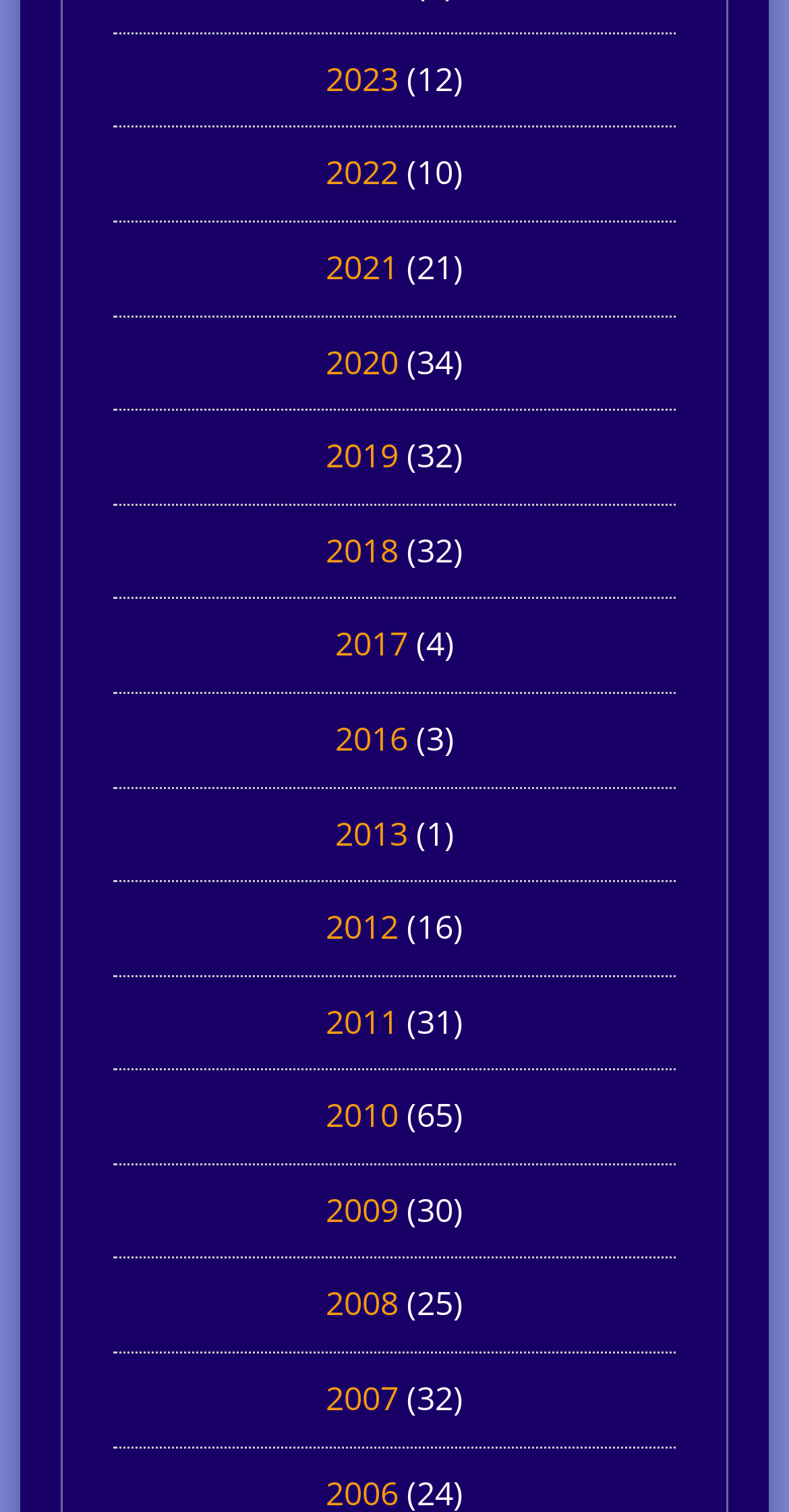Please identify the coordinates of the bounding box for the clickable region that will accomplish this instruction: "browse 2016".

[0.424, 0.474, 0.517, 0.503]